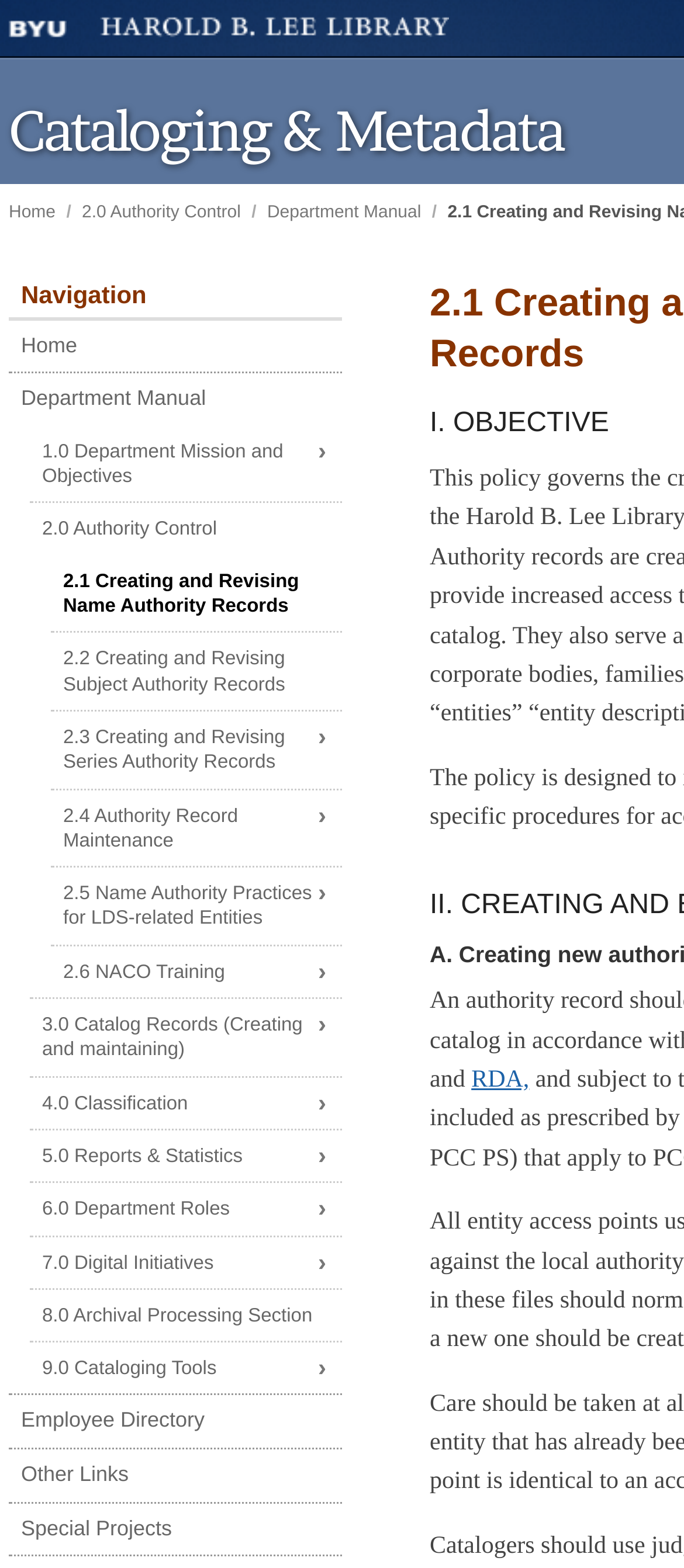Find the bounding box coordinates of the area to click in order to follow the instruction: "view 2.0 Authority Control".

[0.12, 0.13, 0.352, 0.142]